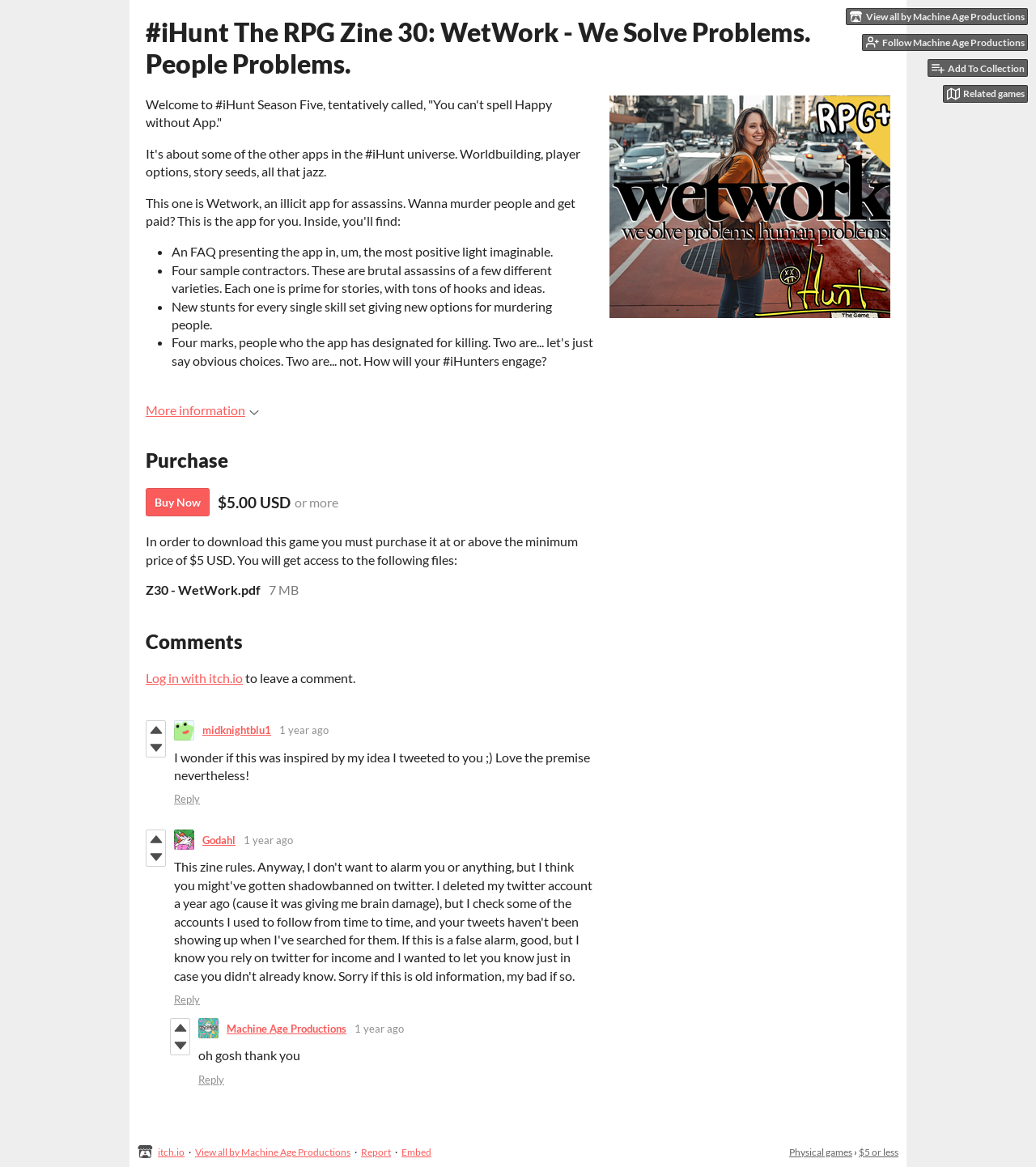How much does the game cost? Look at the image and give a one-word or short phrase answer.

$5.00 USD